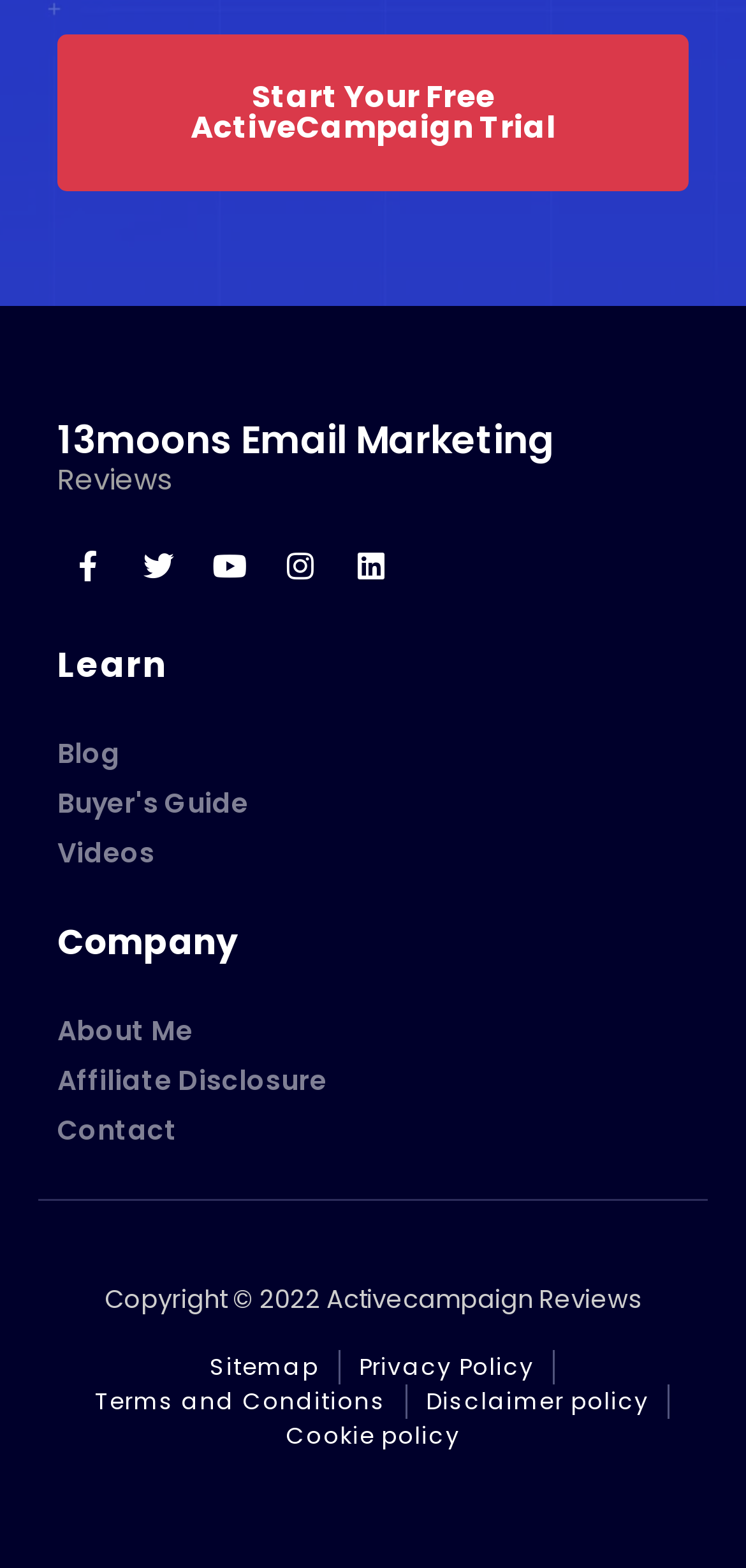Identify the bounding box coordinates of the section that should be clicked to achieve the task described: "Contact the company".

[0.077, 0.709, 0.923, 0.734]